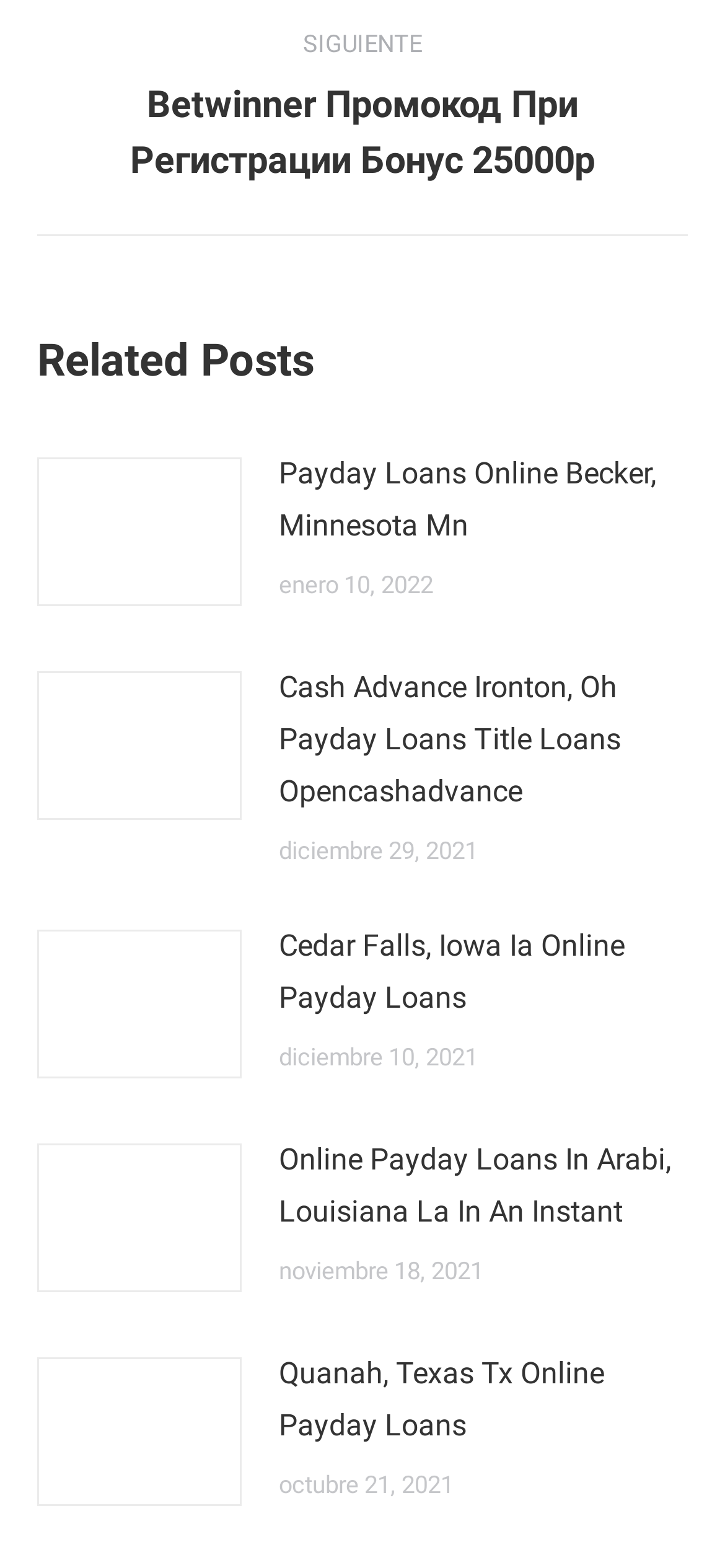Please give the bounding box coordinates of the area that should be clicked to fulfill the following instruction: "Check the publication date of diciembre 29, 2021". The coordinates should be in the format of four float numbers from 0 to 1, i.e., [left, top, right, bottom].

[0.385, 0.534, 0.659, 0.551]